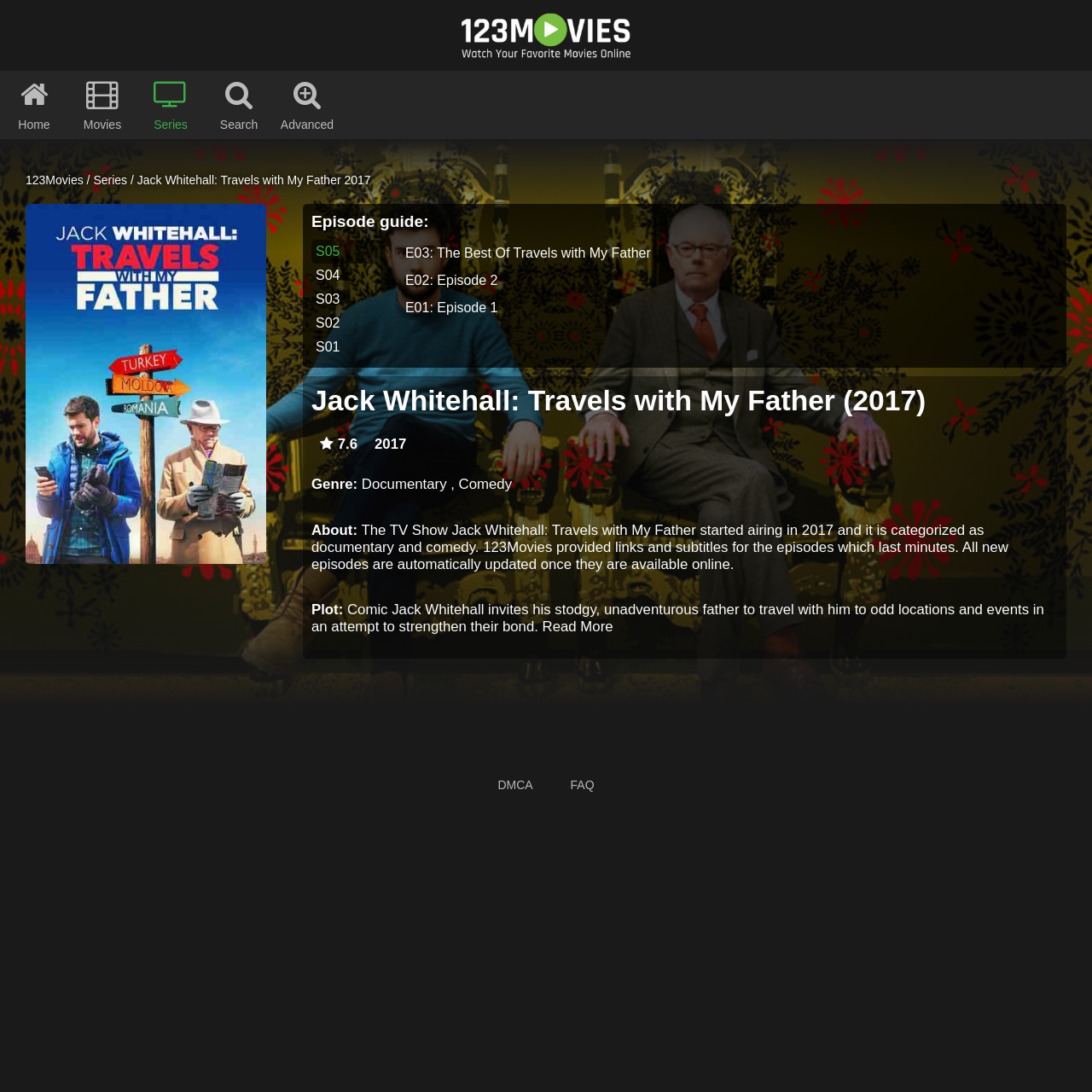Locate the bounding box coordinates of the region to be clicked to comply with the following instruction: "Watch episode 3 of Jack Whitehall: Travels with My Father". The coordinates must be four float numbers between 0 and 1, in the form [left, top, right, bottom].

[0.354, 0.219, 0.969, 0.244]